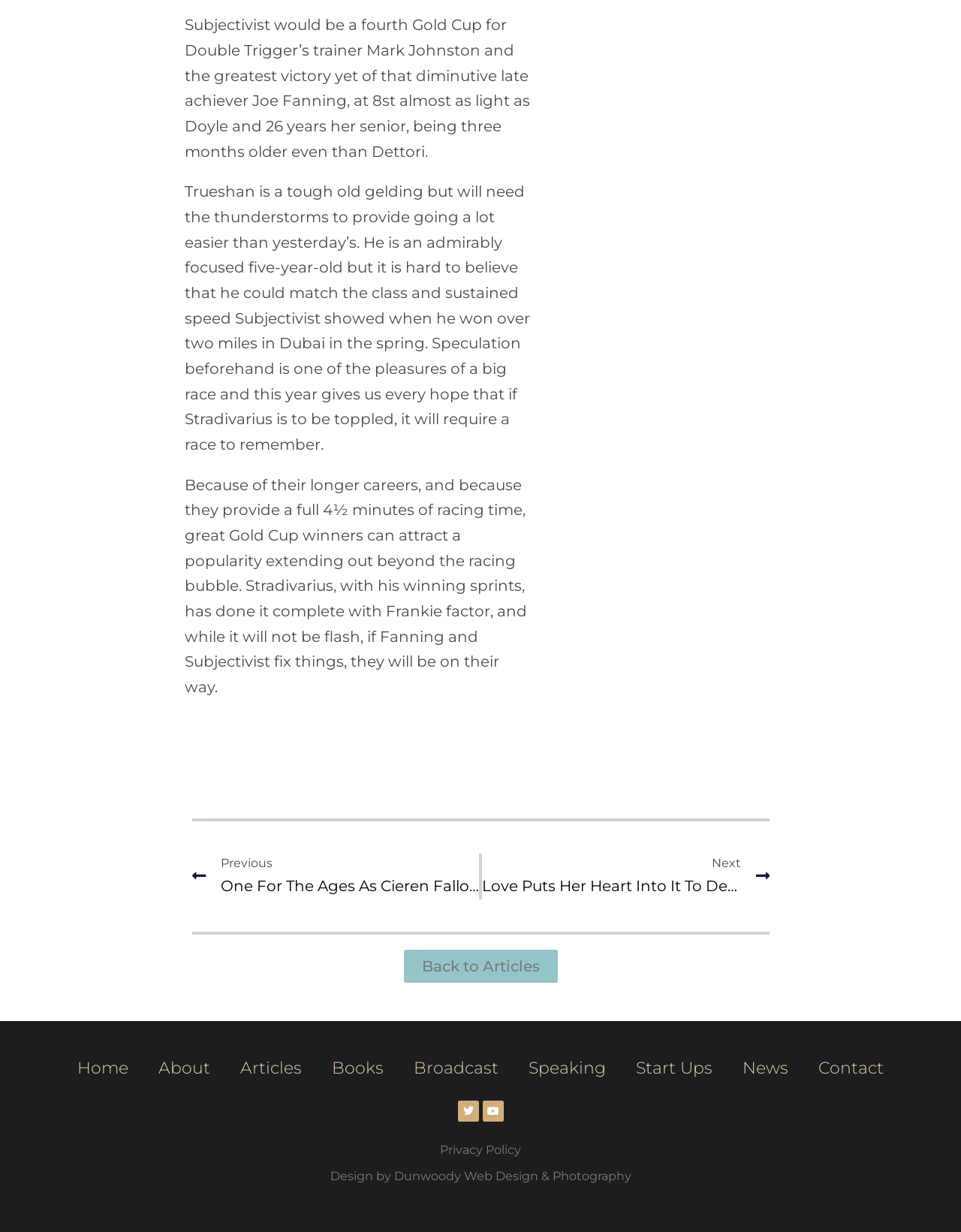Who designed the website?
Analyze the image and provide a thorough answer to the question.

The website credits Dunwoody Web Design & Photography with its design, as indicated by the text 'Design by' followed by a link to their website.